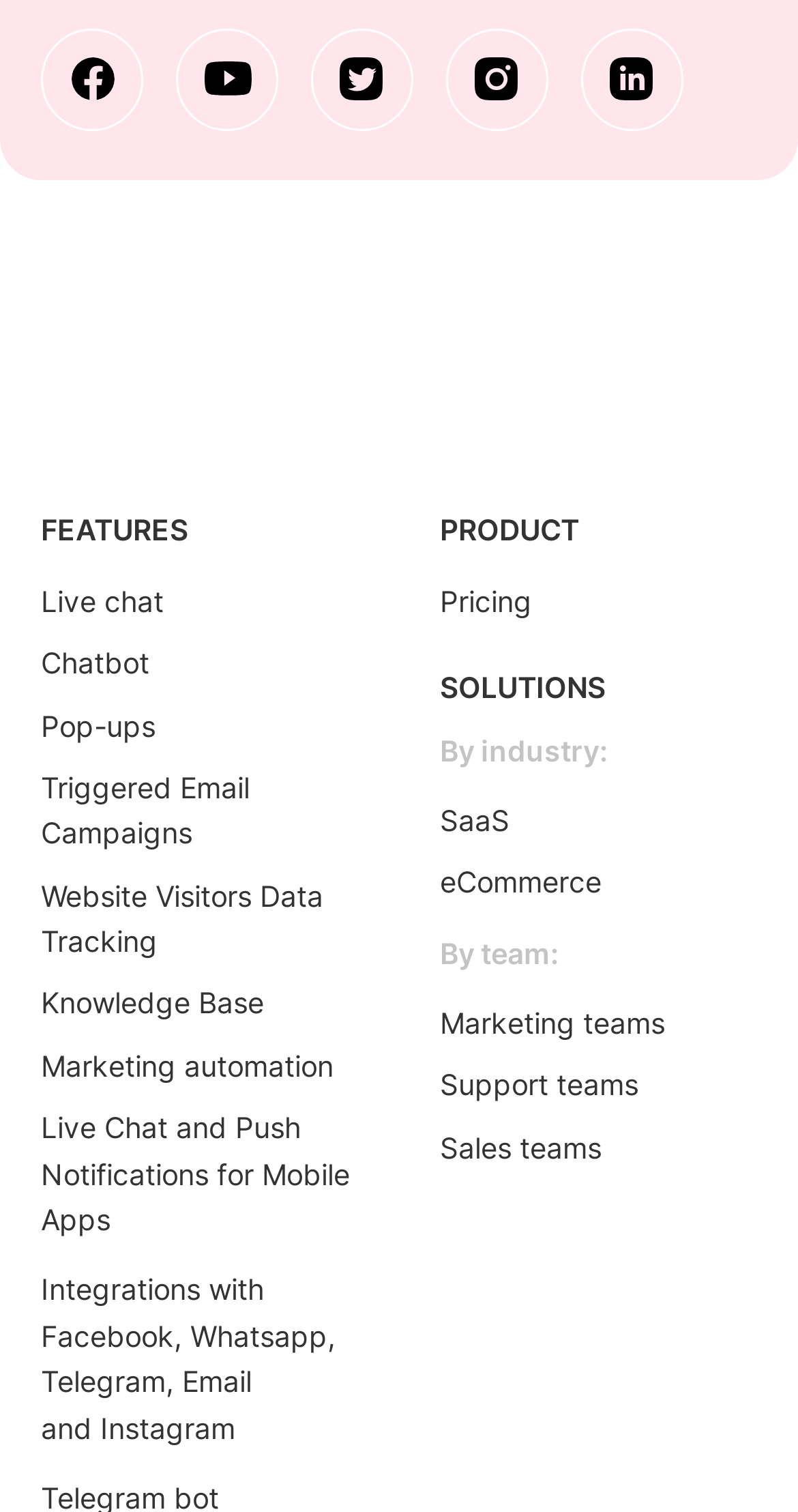Determine the bounding box coordinates for the clickable element to execute this instruction: "read Annex 1: Glossary". Provide the coordinates as four float numbers between 0 and 1, i.e., [left, top, right, bottom].

None